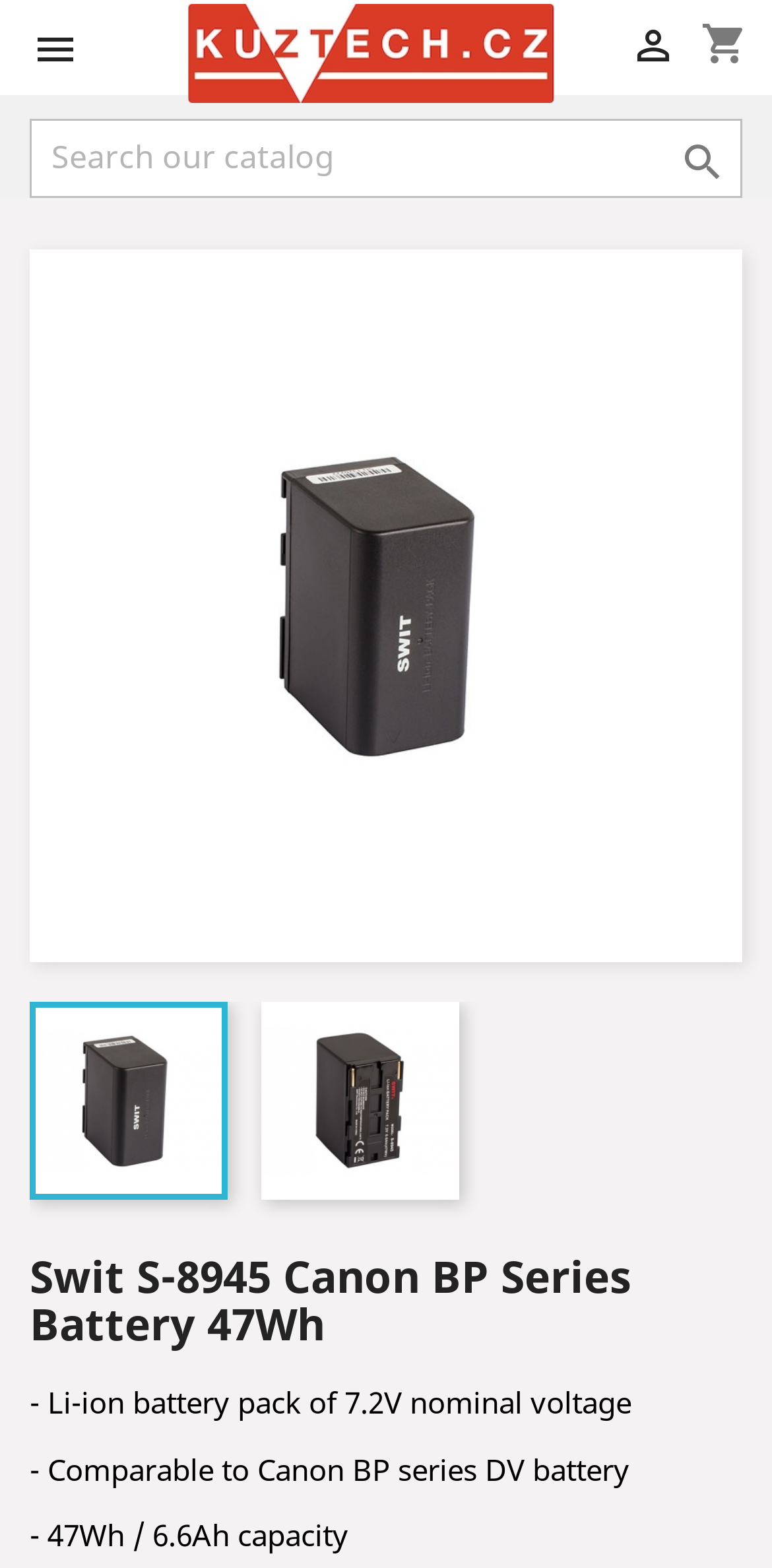What is the main heading of this webpage? Please extract and provide it.

Swit S-8945 Canon BP Series Battery 47Wh